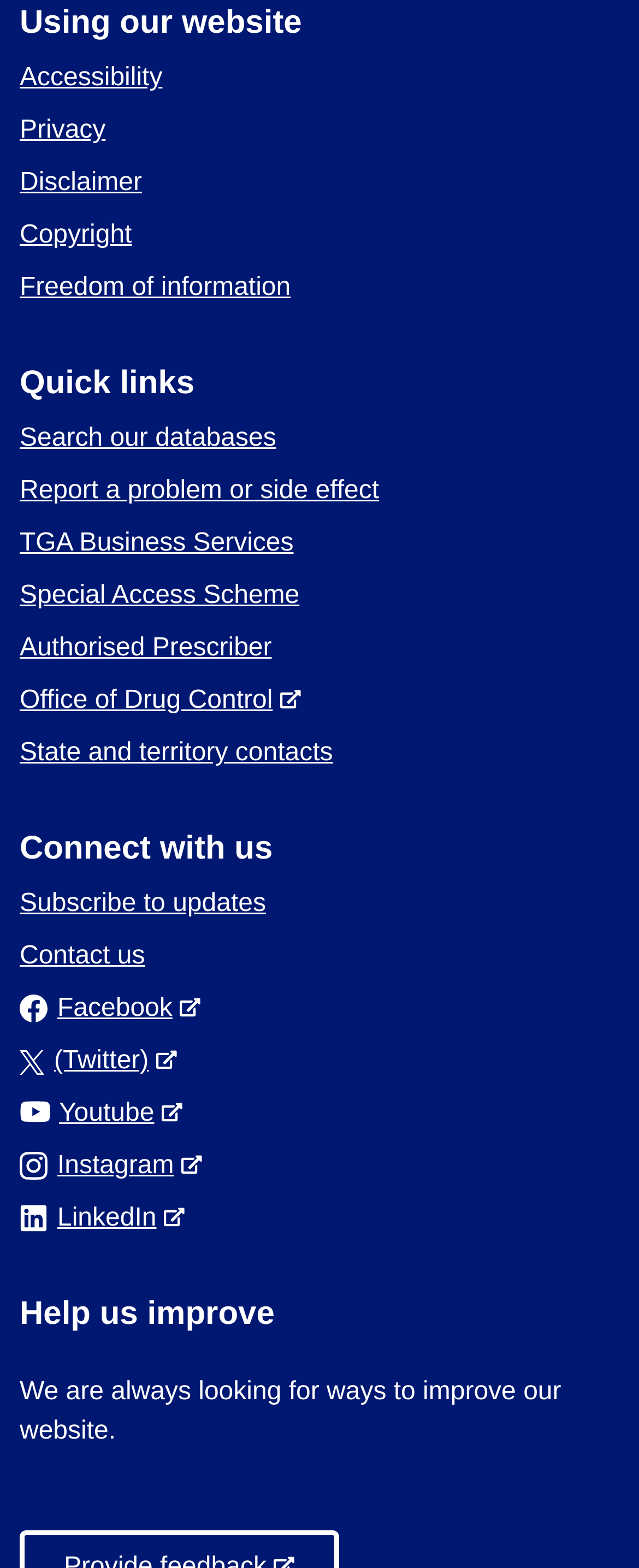Answer the question below with a single word or a brief phrase: 
How many social media links are there under 'Connect with us'?

4